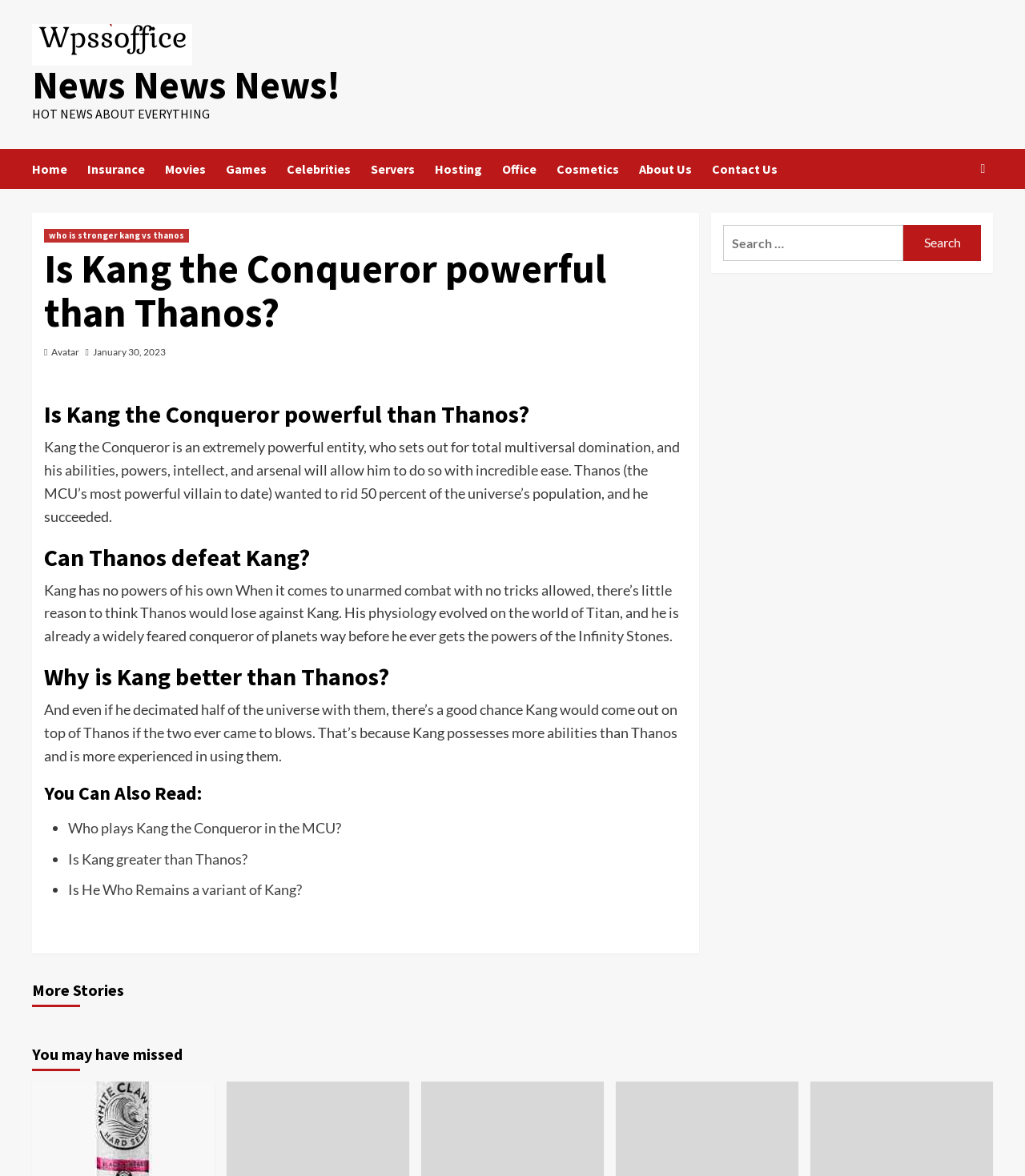Identify the bounding box coordinates for the element you need to click to achieve the following task: "learn about budgeting". The coordinates must be four float values ranging from 0 to 1, formatted as [left, top, right, bottom].

None